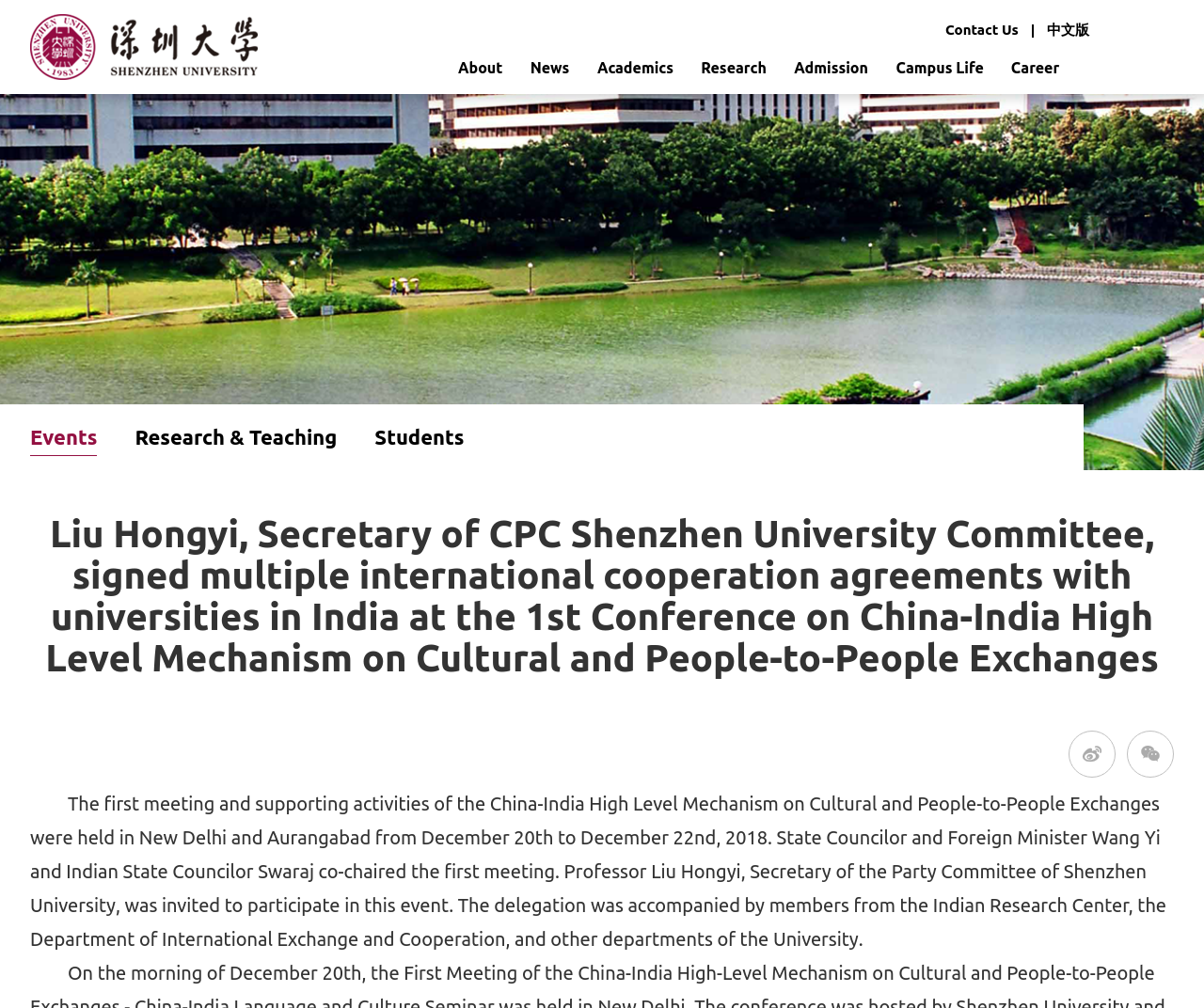Can you pinpoint the bounding box coordinates for the clickable element required for this instruction: "Go to About"? The coordinates should be four float numbers between 0 and 1, i.e., [left, top, right, bottom].

[0.38, 0.059, 0.417, 0.076]